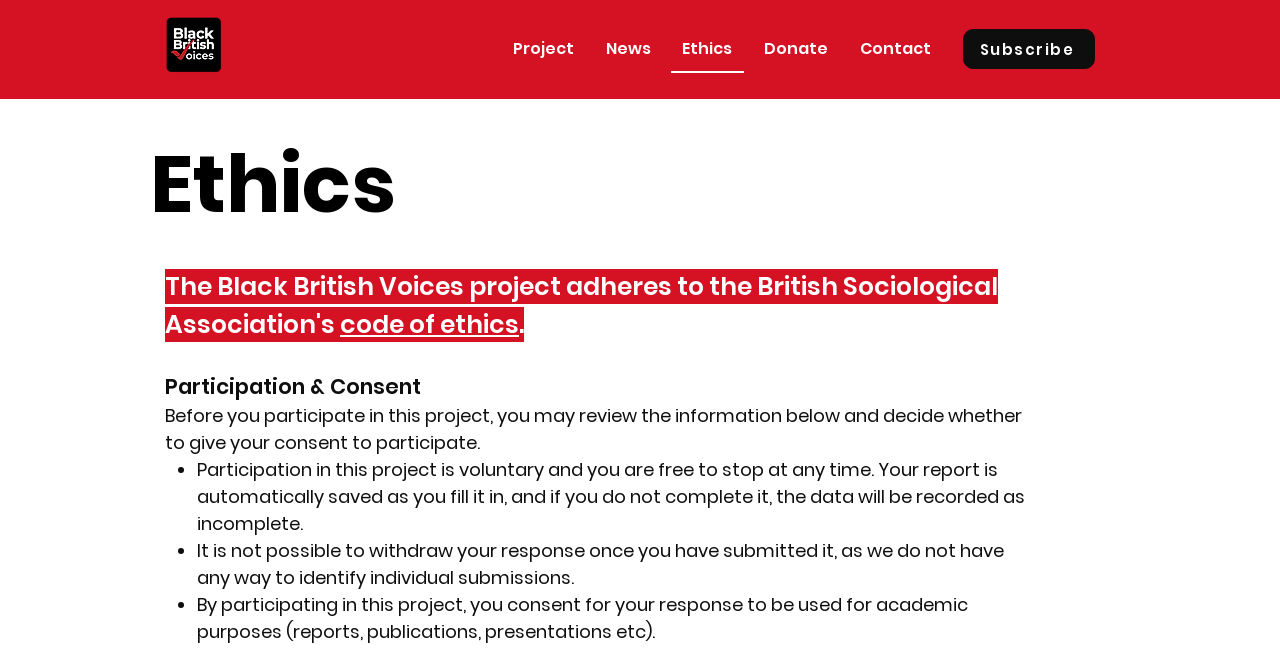Detail the features and information presented on the webpage.

The webpage is titled "Black British Voices" and has a logo at the top left corner. Below the logo, there is a navigation menu with five links: "Project", "News", "Ethics", "Donate", and "Contact", which are aligned horizontally across the top of the page. 

To the right of the navigation menu, there is a "Subscribe" link. Below the navigation menu, there is a heading titled "Ethics" followed by a link to a "code of ethics" and a period. 

Further down, there is a section with a heading "Participation & Consent" that explains the terms of participation in a project. This section includes a paragraph of text and a list of three bullet points, which outline the voluntary nature of participation, the automatic saving of reports, and the inability to withdraw responses once submitted. 

The webpage also has a call to action, "Have your say and add your voice to the Black British Survey", which is not explicitly mentioned in the accessibility tree but is present in the meta description.